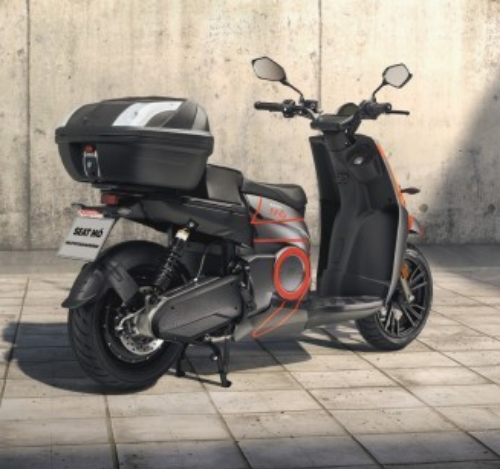Consider the image and give a detailed and elaborate answer to the question: 
What color accents are featured on the scooter?

The caption specifically mentions that the scooter has a distinct color palette with striking orange accents, which suggests that orange is a prominent color feature on the scooter.